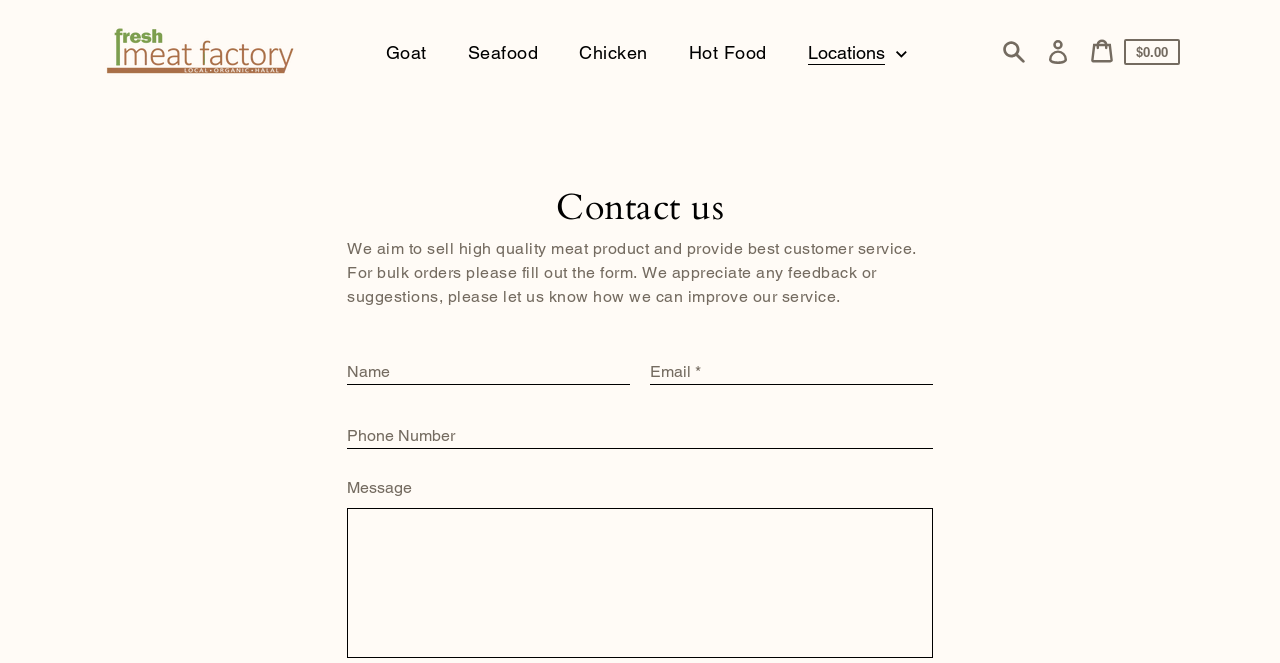Locate the bounding box coordinates of the element you need to click to accomplish the task described by this instruction: "Search archives".

None